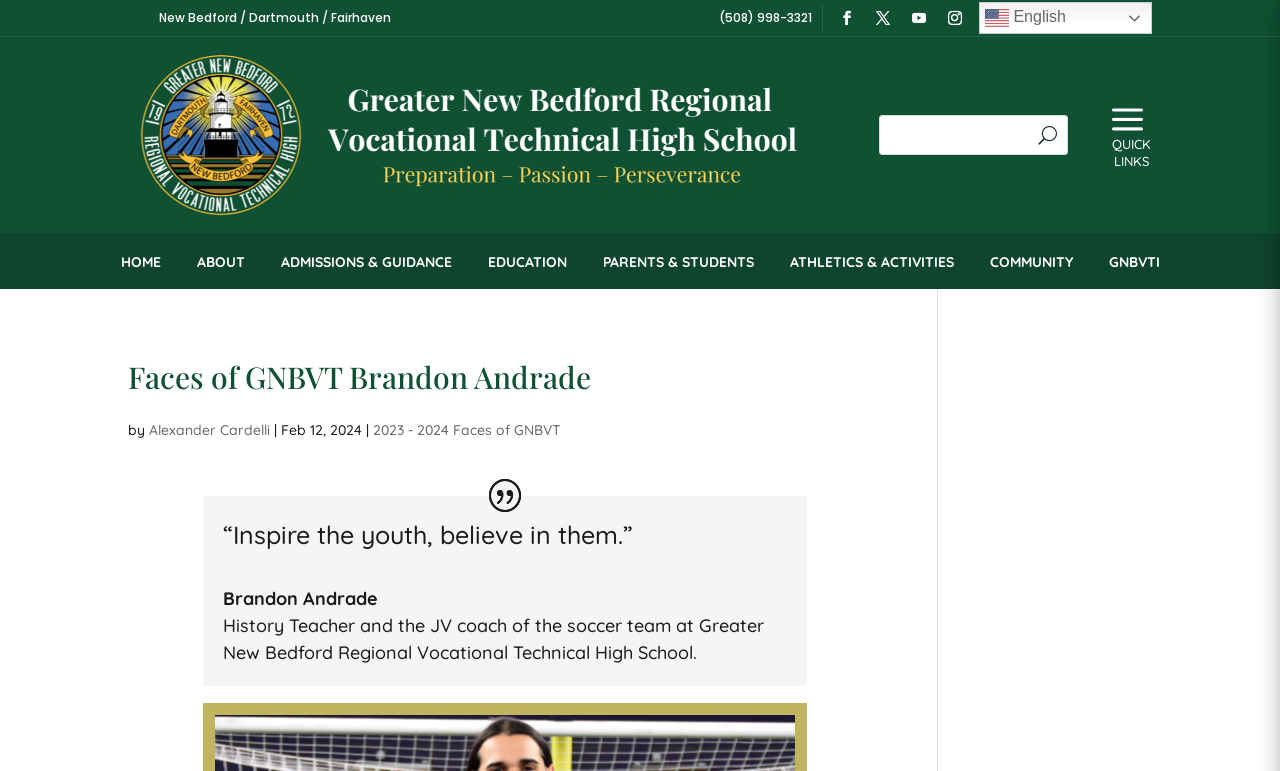Based on the image, give a detailed response to the question: What is the phone number of the school?

I found the phone number by looking at the layout table with the bounding box coordinates [0.537, 0.006, 0.634, 0.041] which contains a static text element with the phone number.